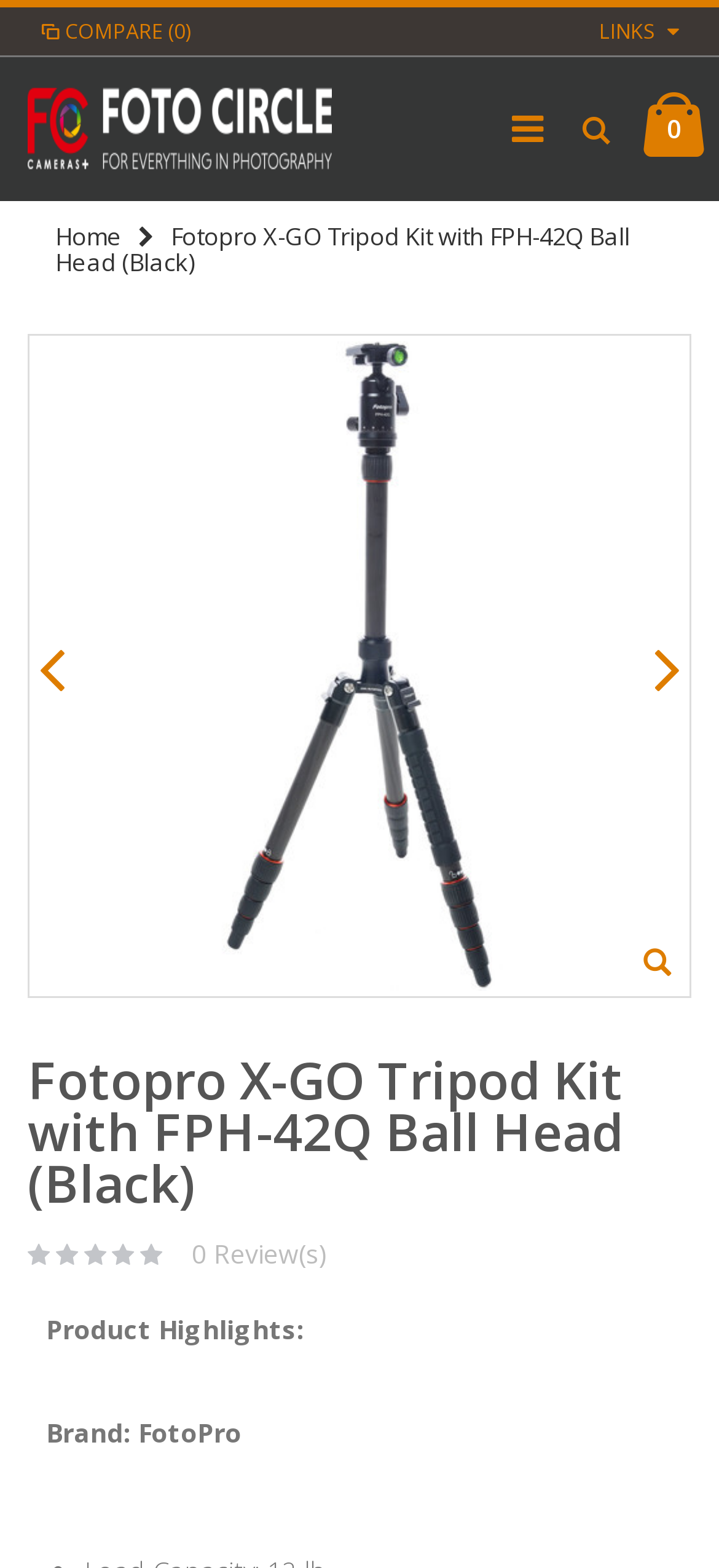Respond to the question below with a single word or phrase: What is the brand of the product?

FotoPro